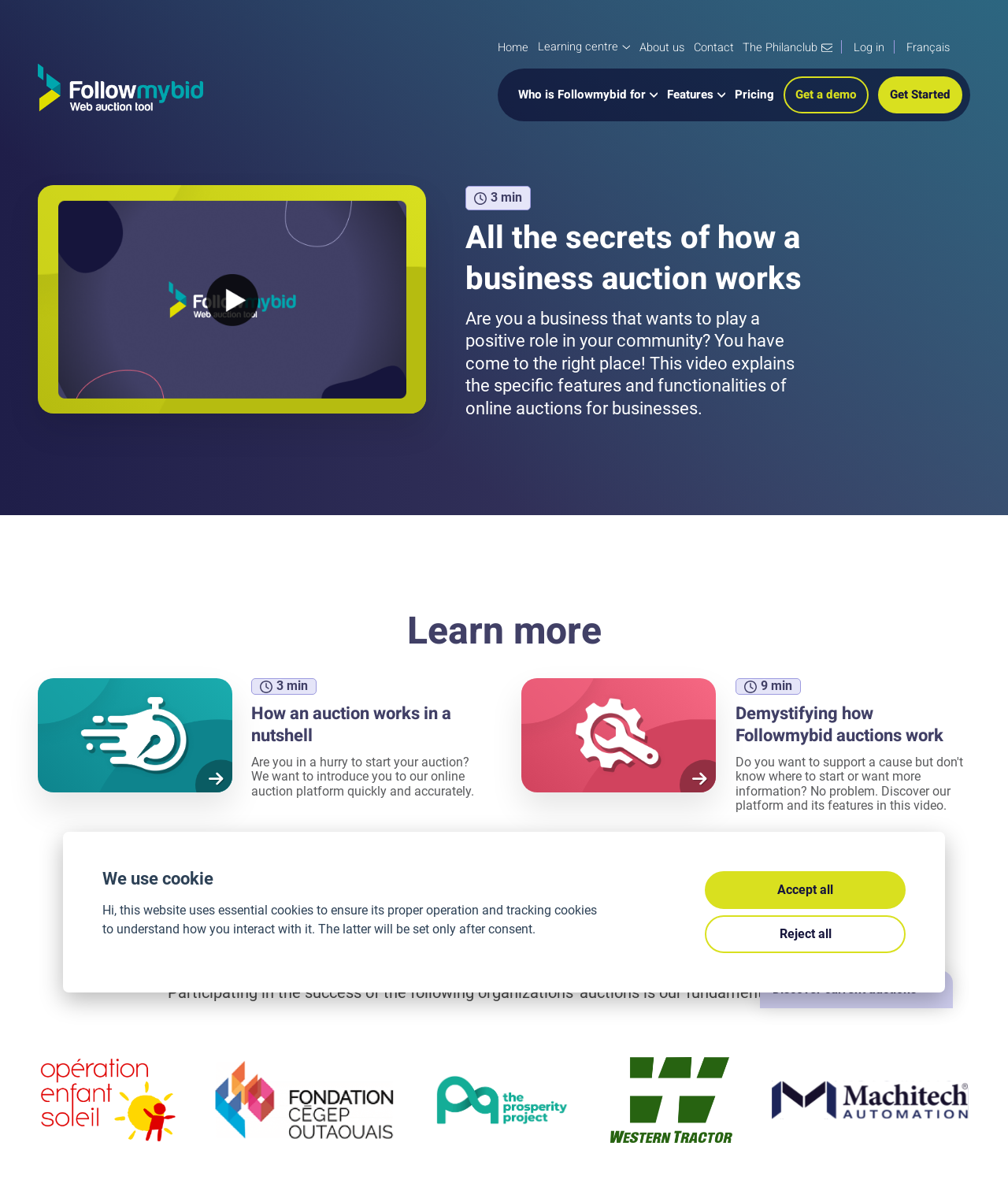What is the name of the section that explains how an auction works?
Use the image to answer the question with a single word or phrase.

How an auction works in a nutshell